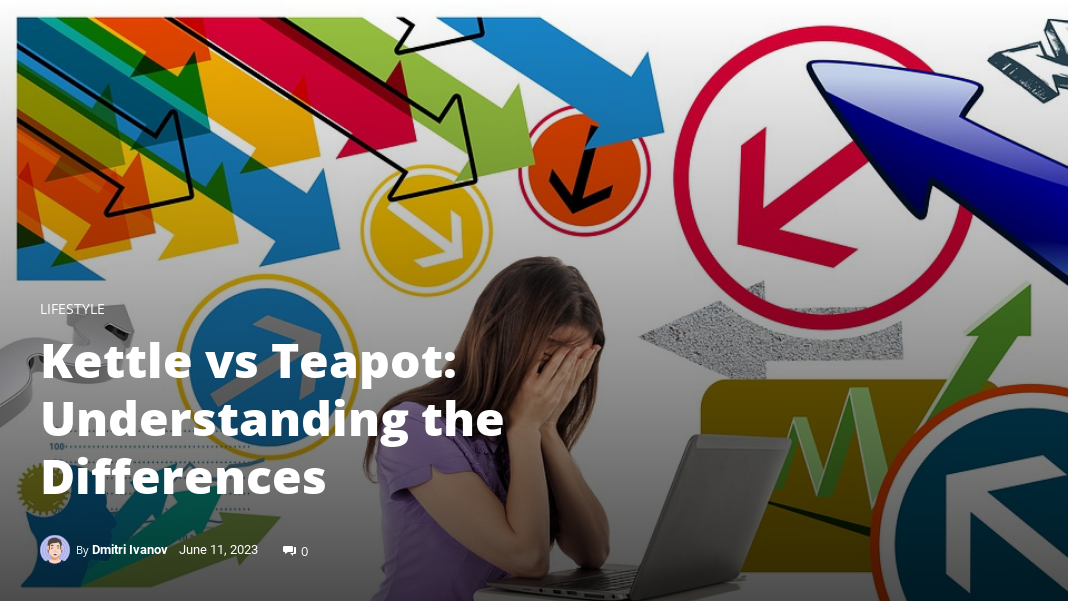Explain what is happening in the image with elaborate details.

The image illustrates the article titled "Kettle vs Teapot: Understanding the Differences," which delves into the distinctions between these two essential kitchen utensils. A woman with shoulder-length hair, dressed in a purple shirt, sits at a desk with a laptop, her expression a mix of frustration and contemplation, symbolizing the confusion many feel when distinguishing between kettles and teapots. The background is vibrant and dynamic, featuring a collage of various arrows and colorful shapes, reflecting the article's theme of navigating through common misconceptions. The image conveys both the emotional and informative aspects of the discussion, inviting readers to explore the key differences outlined in the text. This article was authored by Dmitri Ivanov and was published on June 11, 2023.